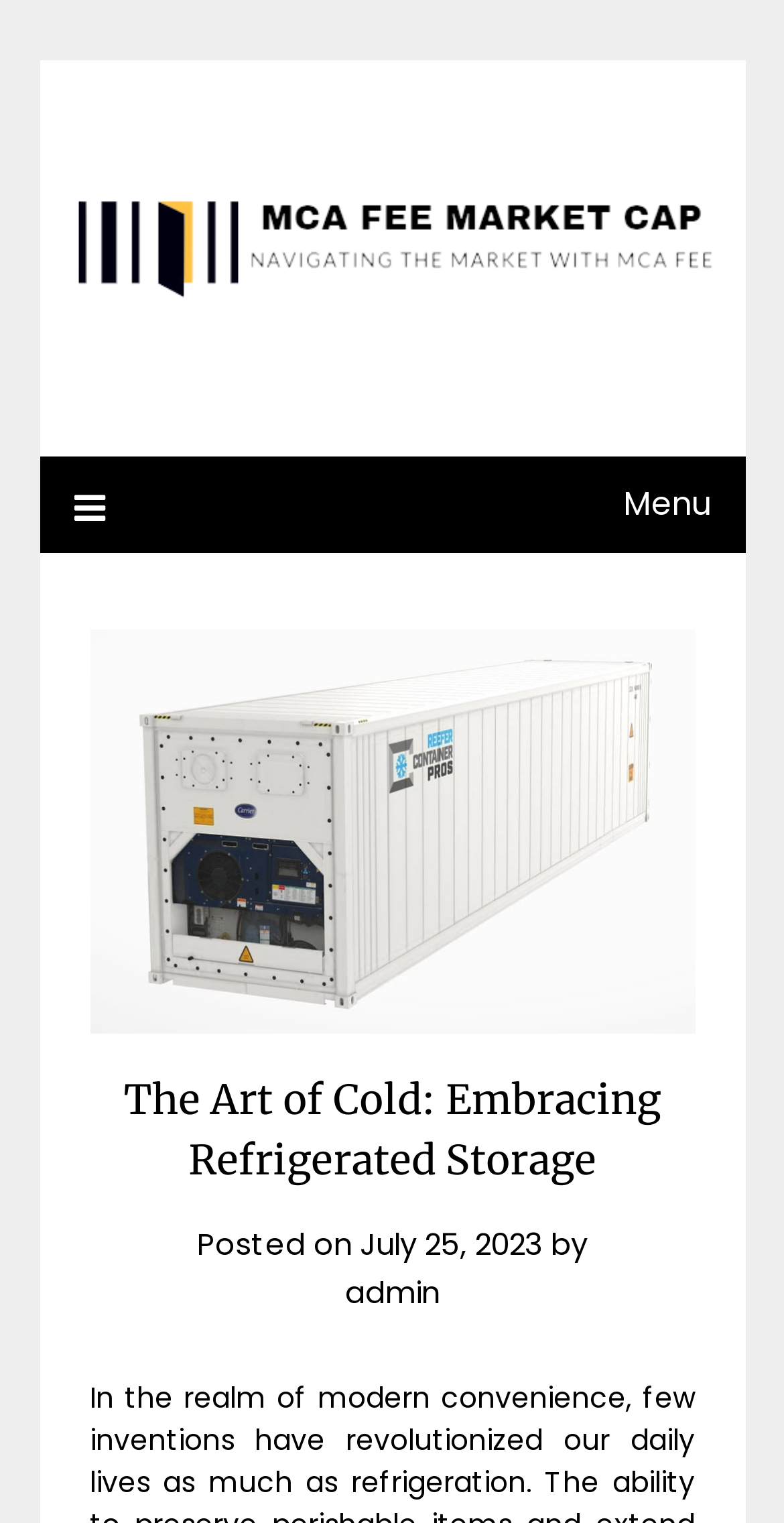Bounding box coordinates are given in the format (top-left x, top-left y, bottom-right x, bottom-right y). All values should be floating point numbers between 0 and 1. Provide the bounding box coordinate for the UI element described as: July 25, 2023July 26, 2023

[0.459, 0.802, 0.692, 0.83]